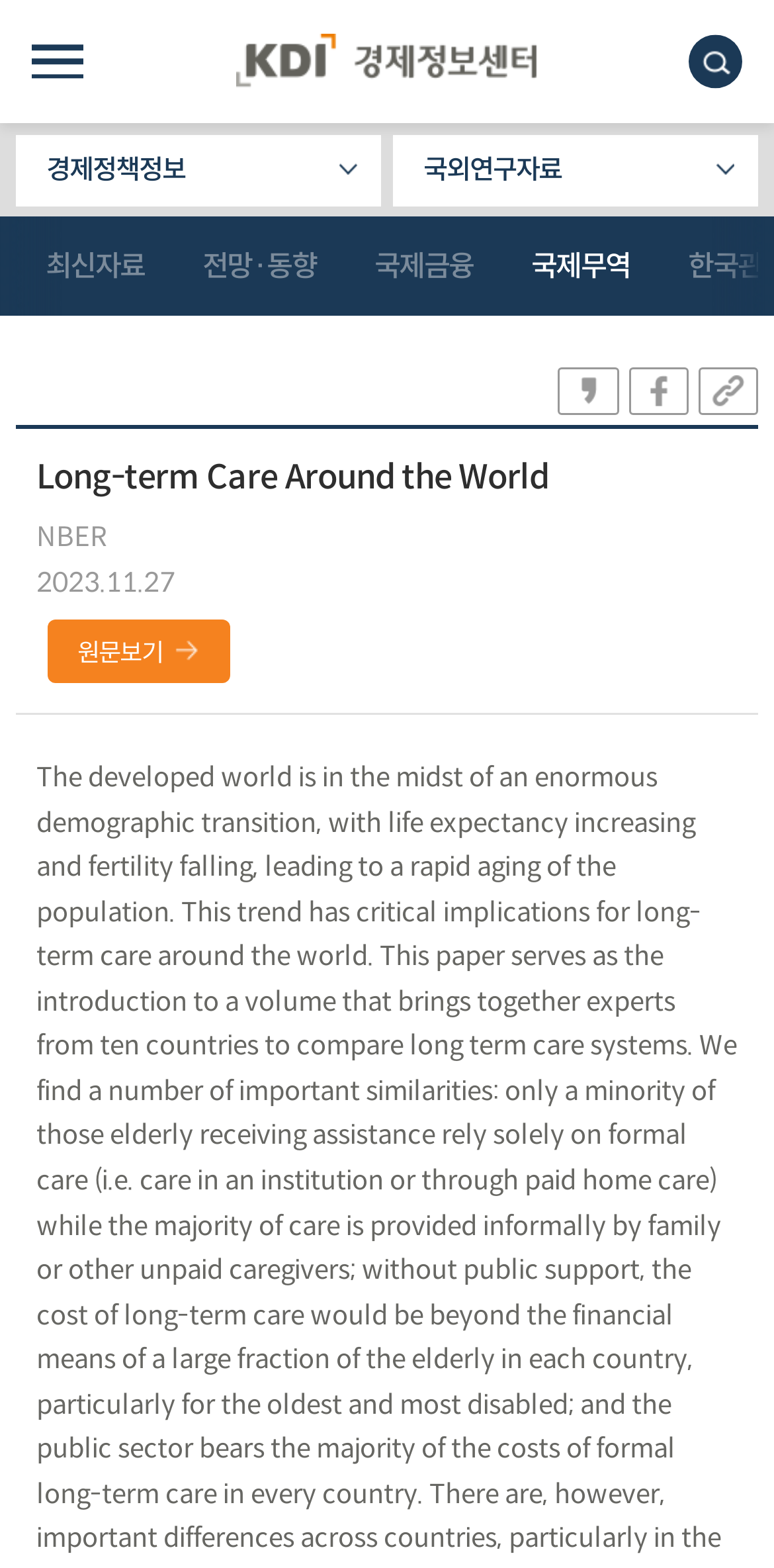Locate the bounding box coordinates of the UI element described by: "국외연구자료". The bounding box coordinates should consist of four float numbers between 0 and 1, i.e., [left, top, right, bottom].

[0.507, 0.086, 0.98, 0.132]